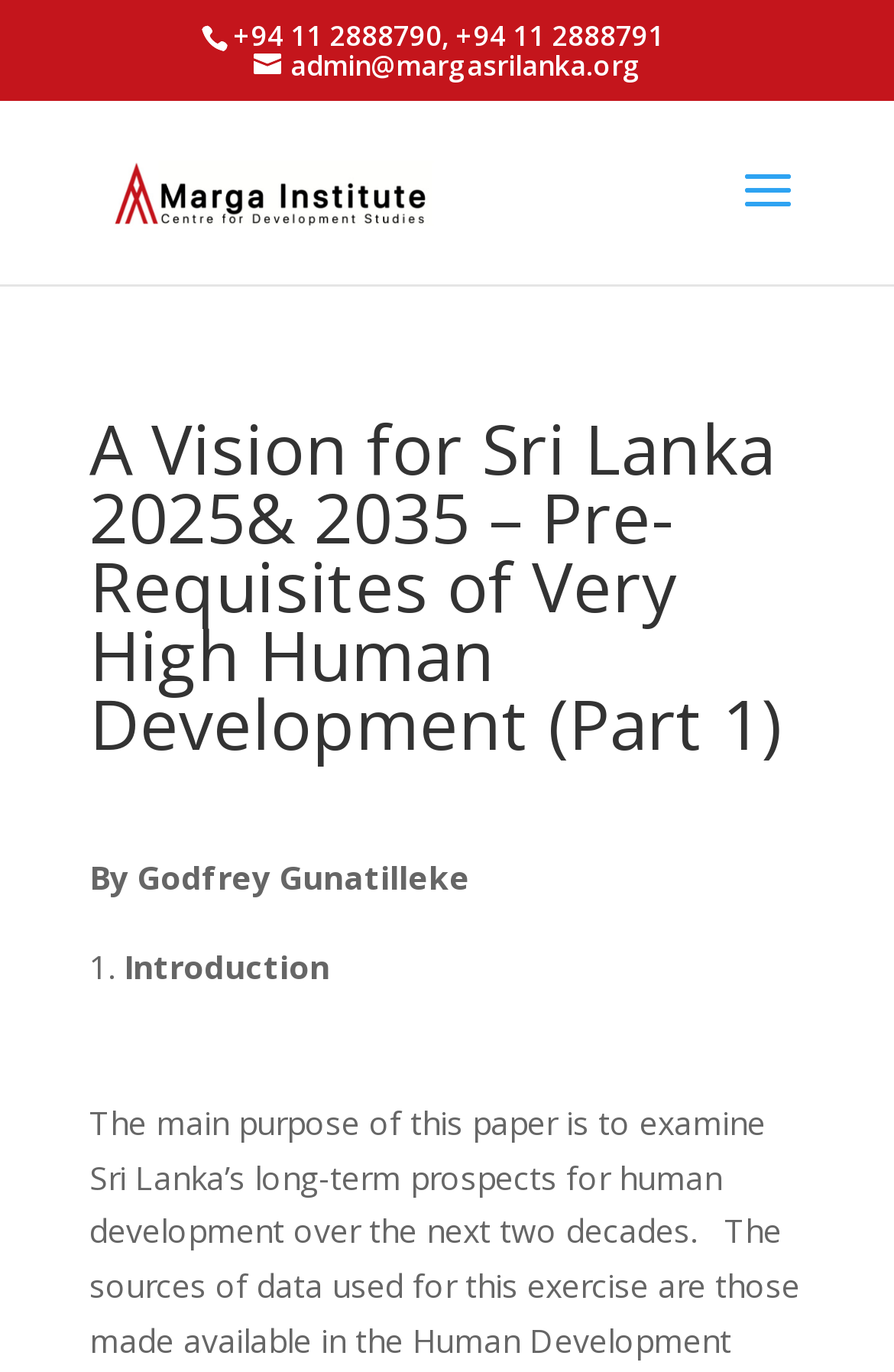Give a comprehensive overview of the webpage, including key elements.

The webpage appears to be an article or blog post titled "A Vision for Sri Lanka 2025& 2035 – Pre-Requisites of Very High Human Development (Part 1)" by Godfrey Gunatilleke, affiliated with the Marga Institute. 

At the top of the page, there is a section containing contact information, including two phone numbers and an email address. Below this, there is a link to the Marga Institute, accompanied by its logo. 

The main content of the page is headed by the title of the article, which takes up a significant portion of the page. Below the title, the author's name, Godfrey Gunatilleke, is displayed. 

The article itself appears to be divided into sections, with the first section titled "Introduction", marked by a numbered list marker "1.".